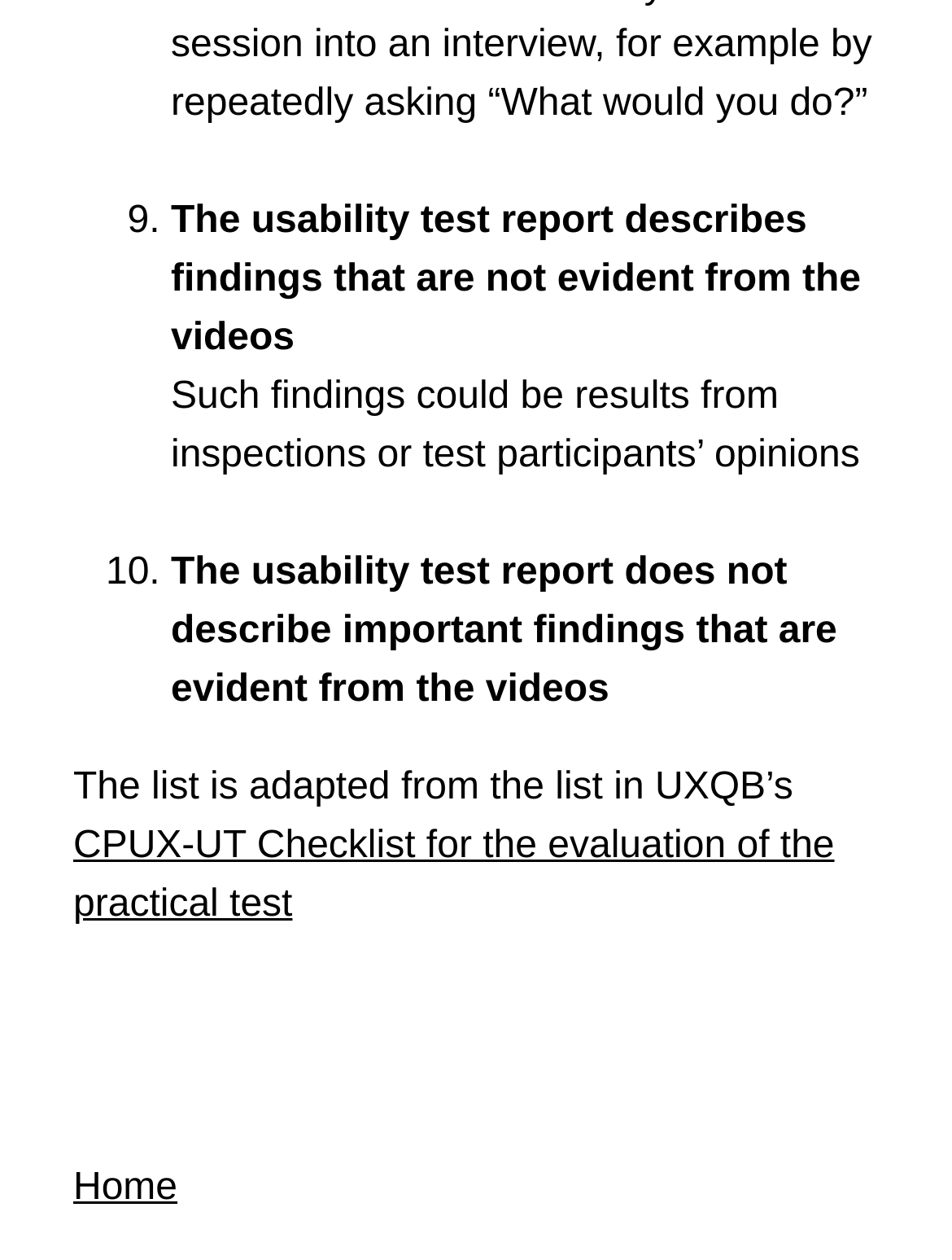Answer the question in one word or a short phrase:
What is the first item in the list?

9.